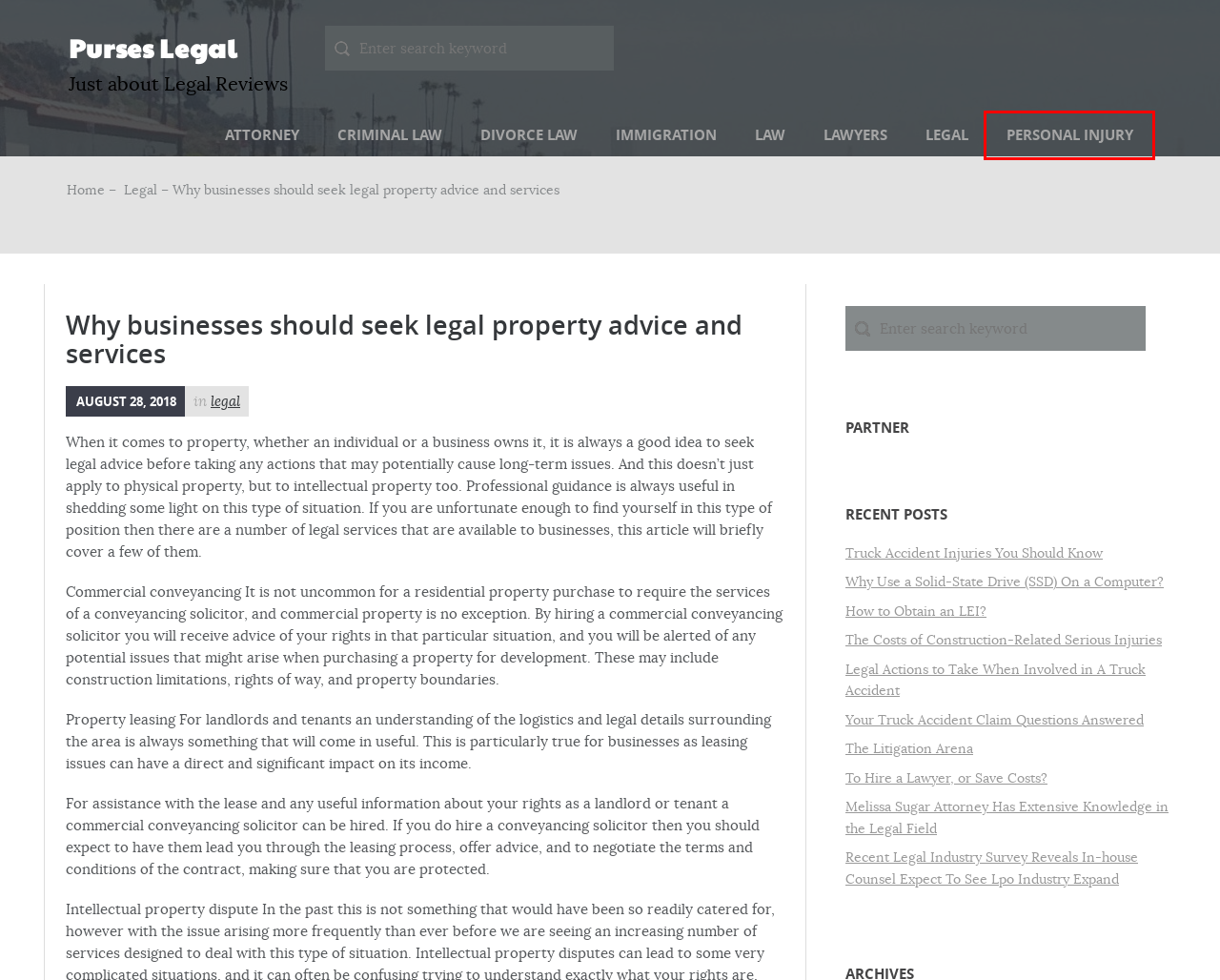Inspect the screenshot of a webpage with a red rectangle bounding box. Identify the webpage description that best corresponds to the new webpage after clicking the element inside the bounding box. Here are the candidates:
A. Legal – Purses Legal
B. Attorney – Purses Legal
C. The Litigation Arena – Purses Legal
D. Personal Injury – Purses Legal
E. Your Truck Accident Claim Questions Answered – Purses Legal
F. Melissa Sugar Attorney Has Extensive Knowledge in the Legal Field – Purses Legal
G. Law – Purses Legal
H. To Hire a Lawyer, or Save Costs? – Purses Legal

D